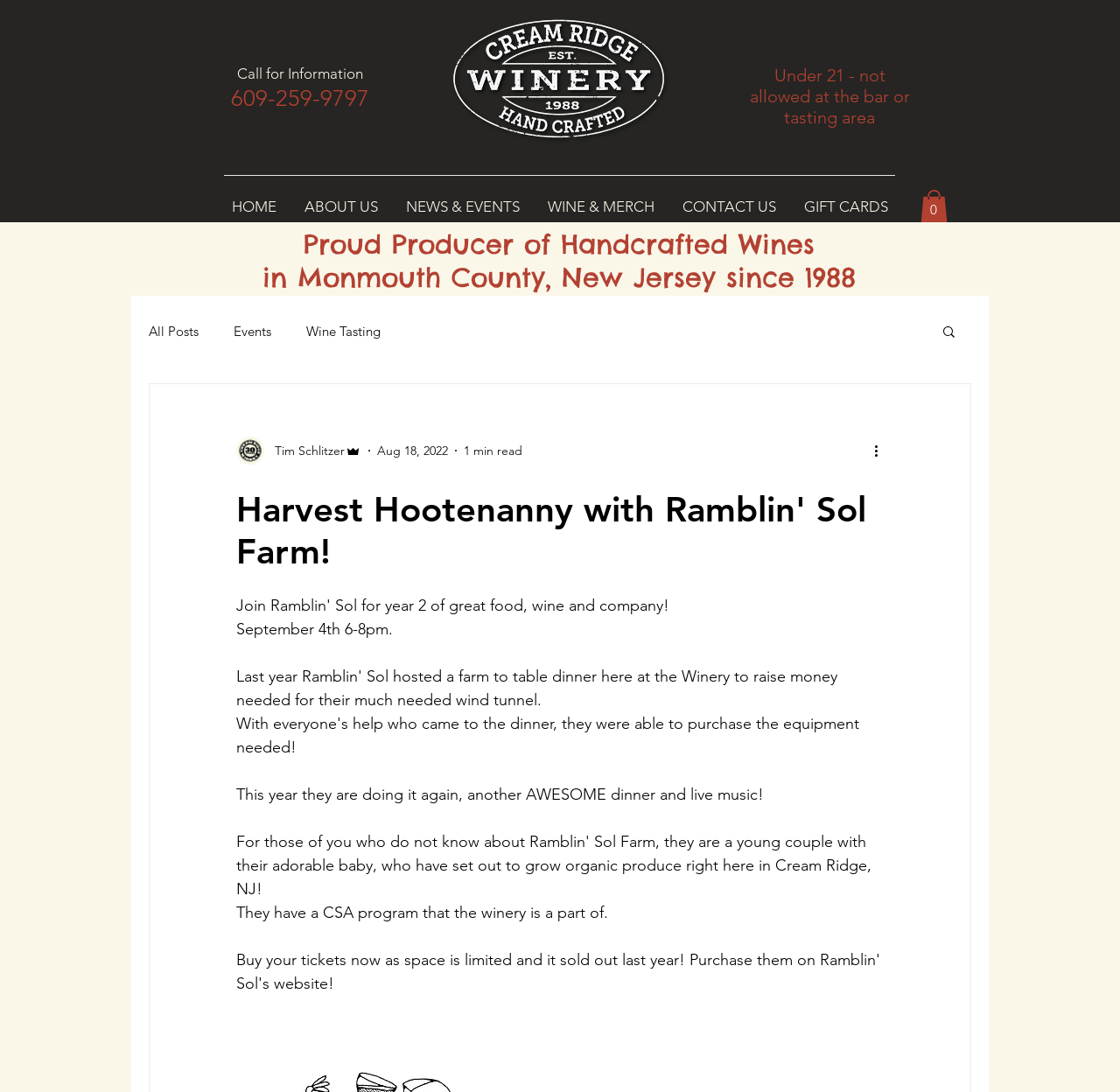Please provide a comprehensive answer to the question below using the information from the image: What is the winery's location?

The winery's location is mentioned in the text 'Proud Producer of Handcrafted Wines in Monmouth County, New Jersey since 1988'.